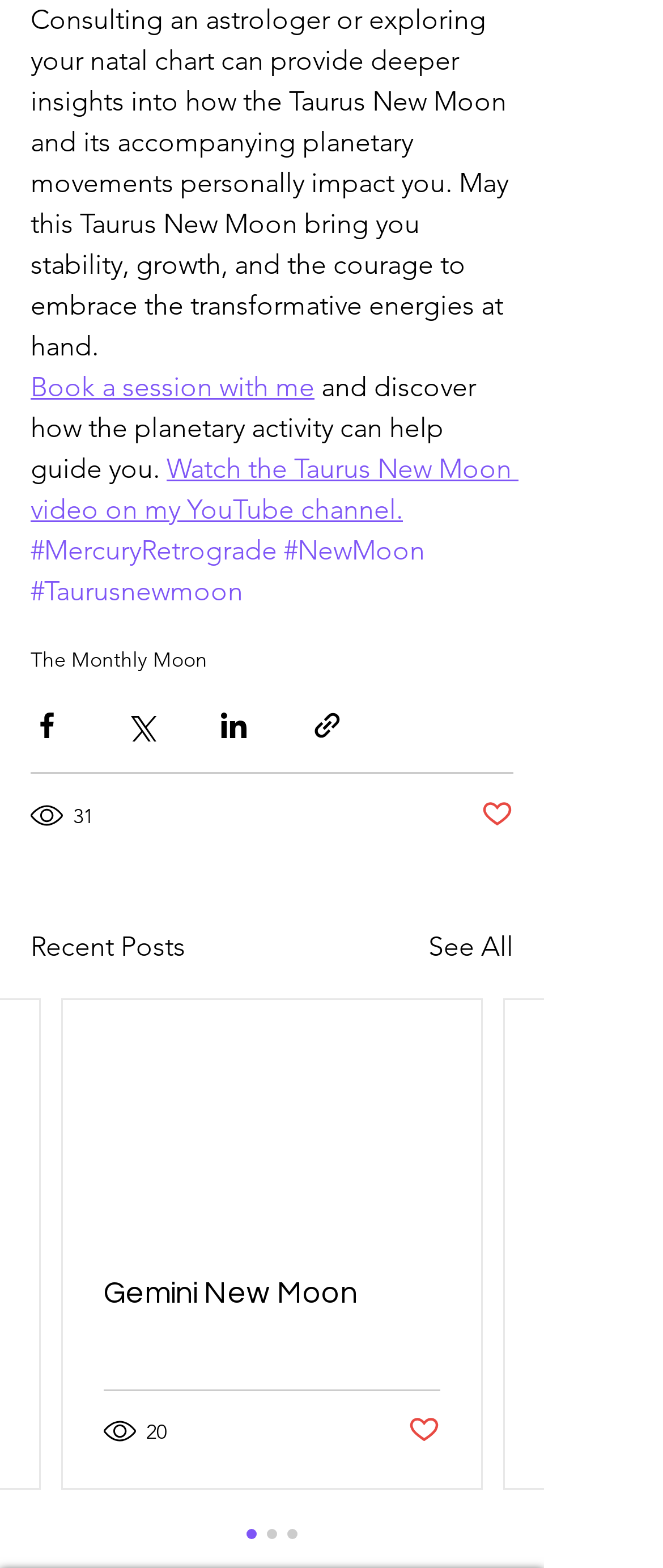Pinpoint the bounding box coordinates of the element to be clicked to execute the instruction: "Book a session with me".

[0.046, 0.237, 0.474, 0.257]